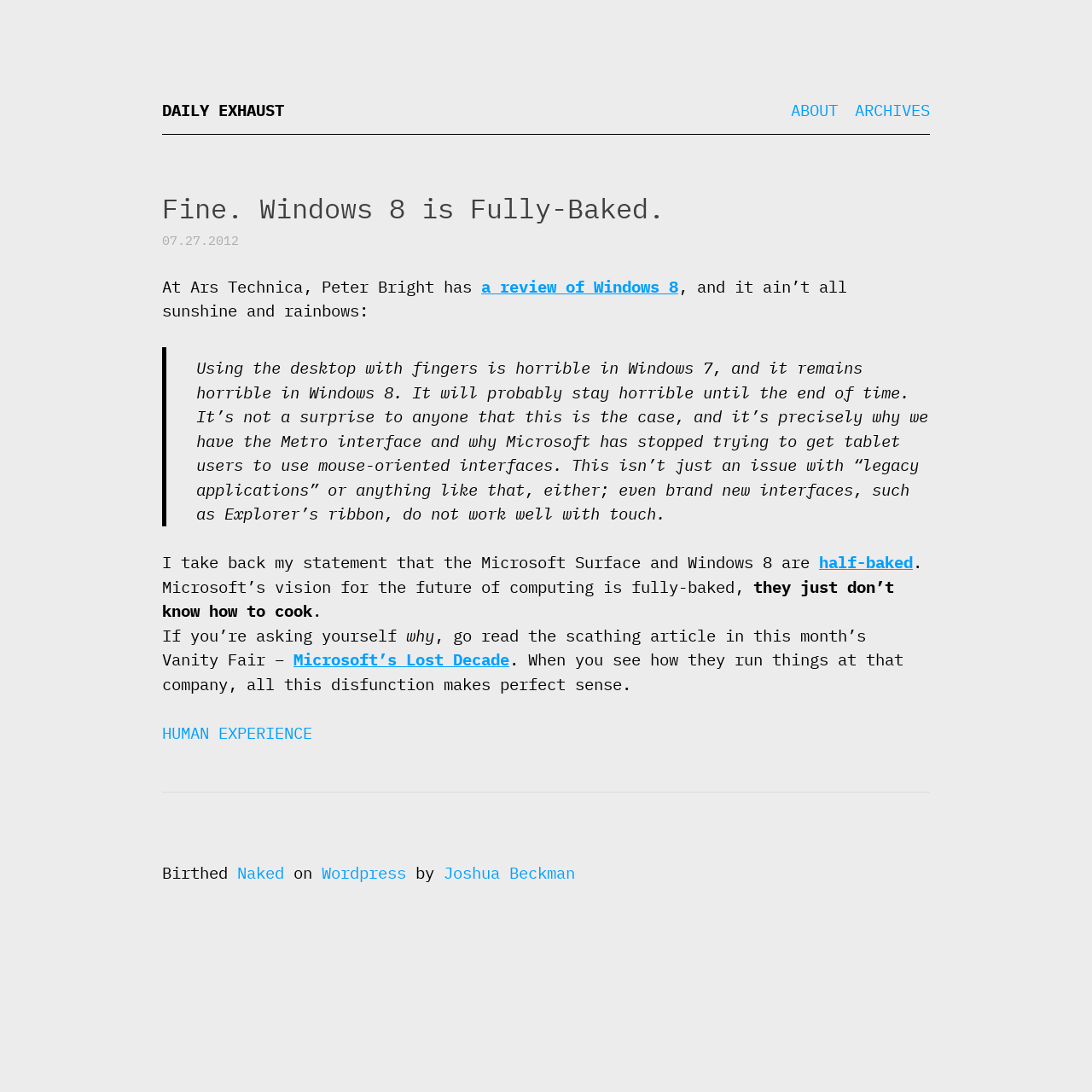Kindly determine the bounding box coordinates for the clickable area to achieve the given instruction: "Click on ABOUT".

[0.724, 0.091, 0.767, 0.11]